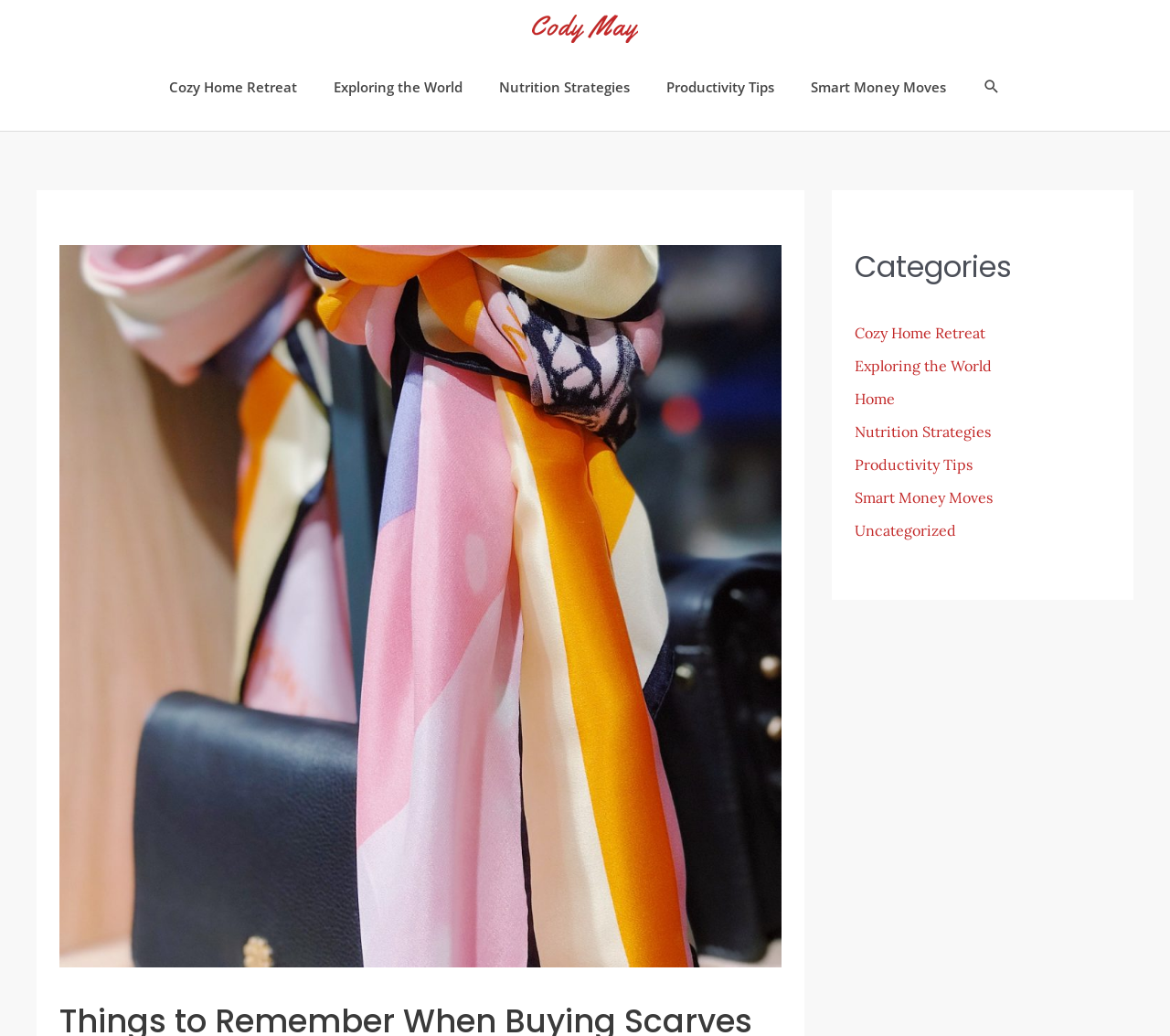Determine the bounding box coordinates of the clickable element to complete this instruction: "go to Cozy Home Retreat". Provide the coordinates in the format of four float numbers between 0 and 1, [left, top, right, bottom].

[0.129, 0.057, 0.27, 0.11]